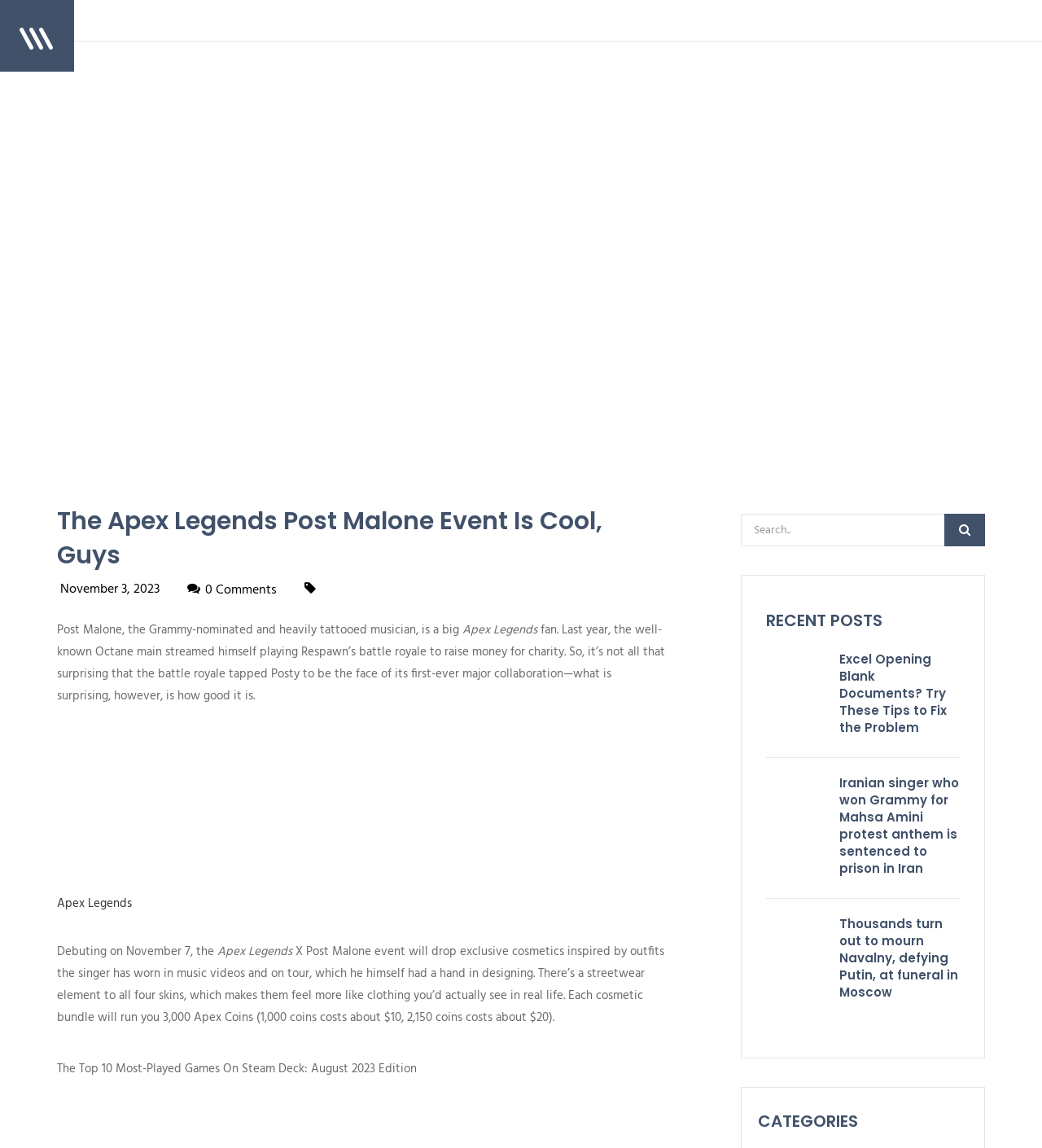Given the description November 3, 2023, predict the bounding box coordinates of the UI element. Ensure the coordinates are in the format (top-left x, top-left y, bottom-right x, bottom-right y) and all values are between 0 and 1.

[0.055, 0.501, 0.155, 0.524]